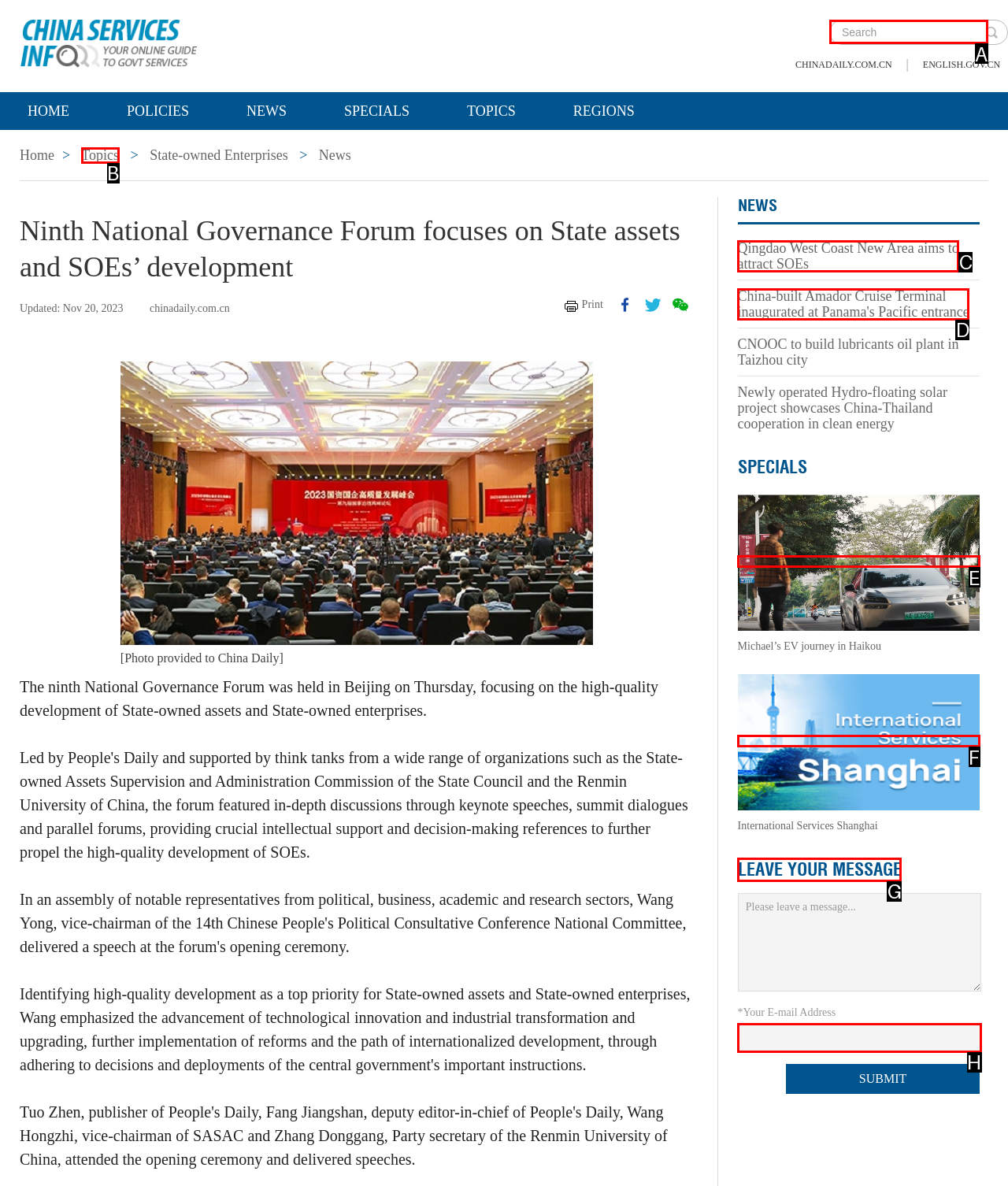Tell me which element should be clicked to achieve the following objective: Search for something
Reply with the letter of the correct option from the displayed choices.

A